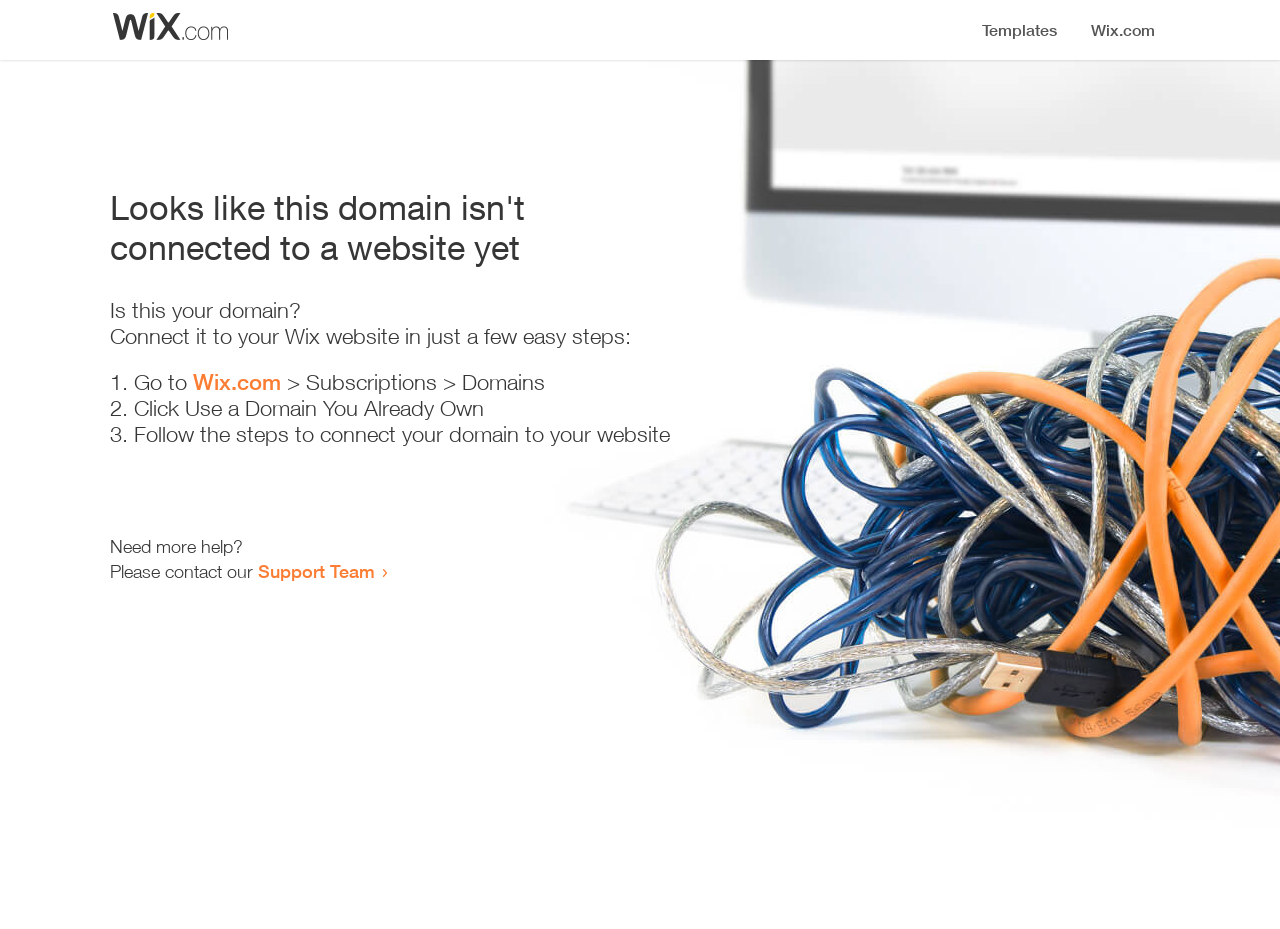Answer the following inquiry with a single word or phrase:
What is the purpose of the provided steps?

To connect domain to website